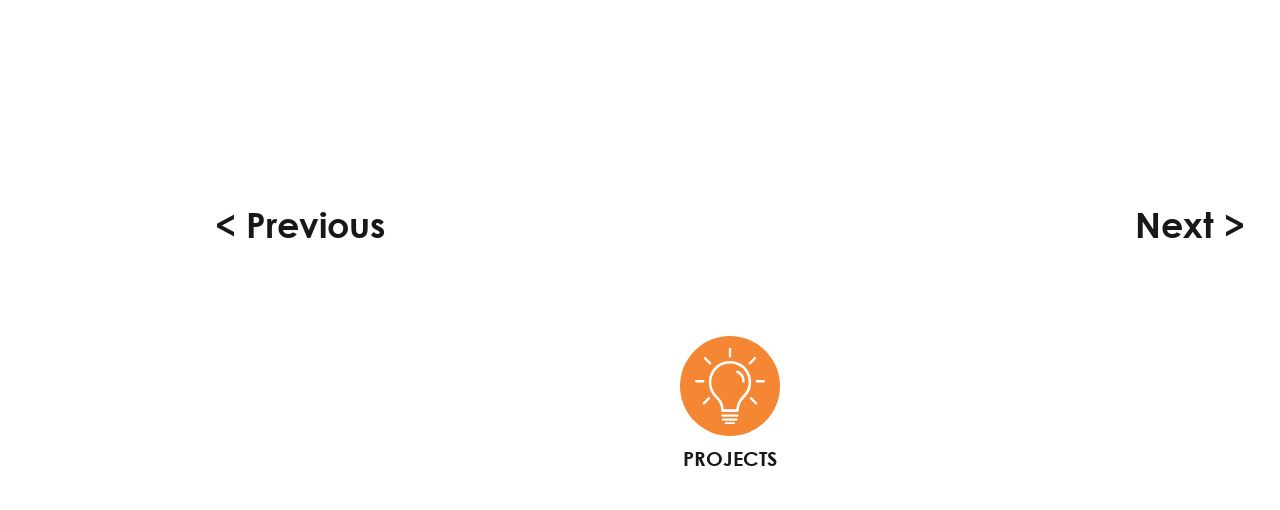Determine the bounding box coordinates for the UI element described. Format the coordinates as (top-left x, top-left y, bottom-right x, bottom-right y) and ensure all values are between 0 and 1. Element description: Projects

[0.531, 0.658, 0.609, 0.921]